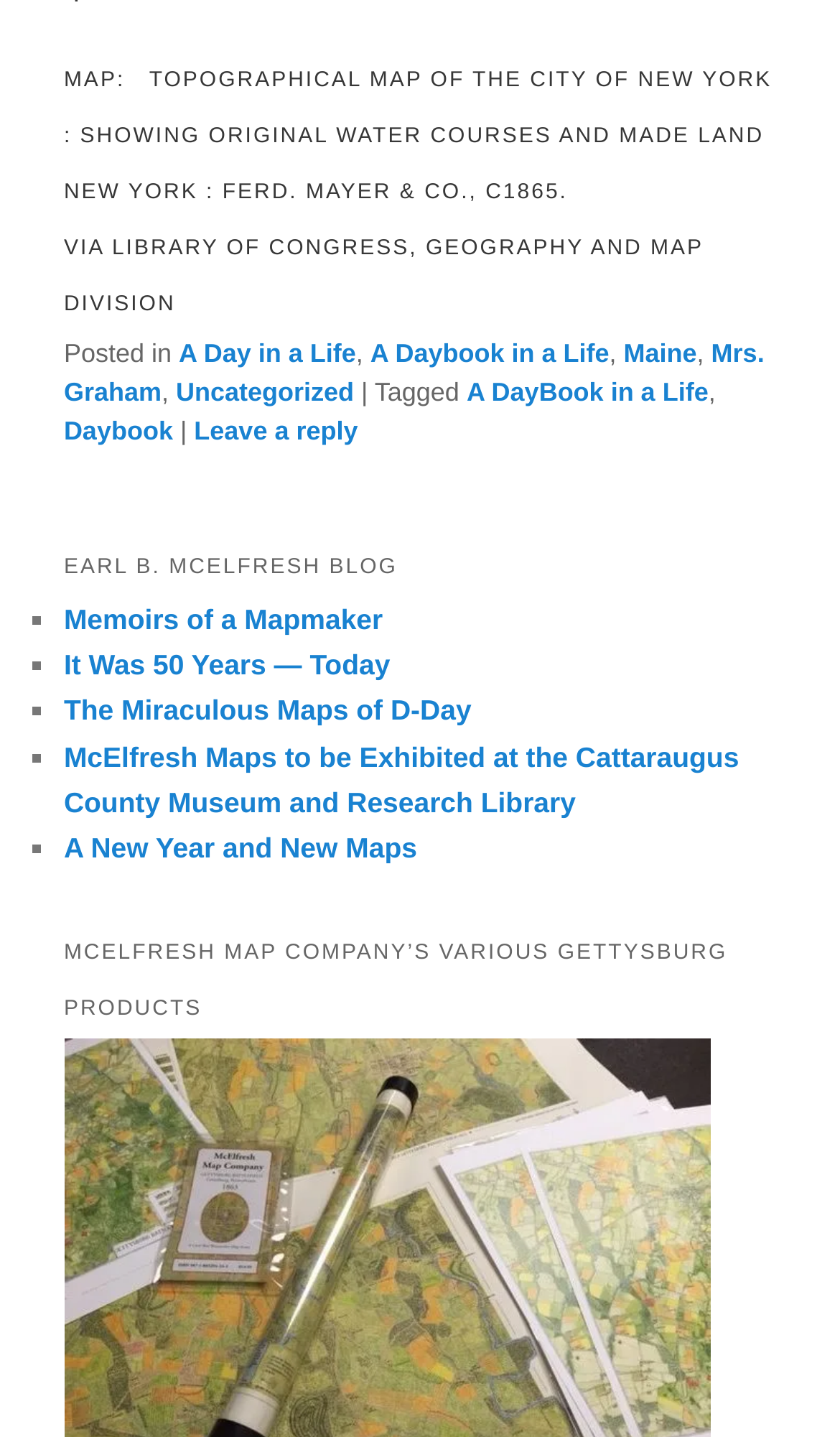Give a short answer using one word or phrase for the question:
How many links are there in the footer?

7